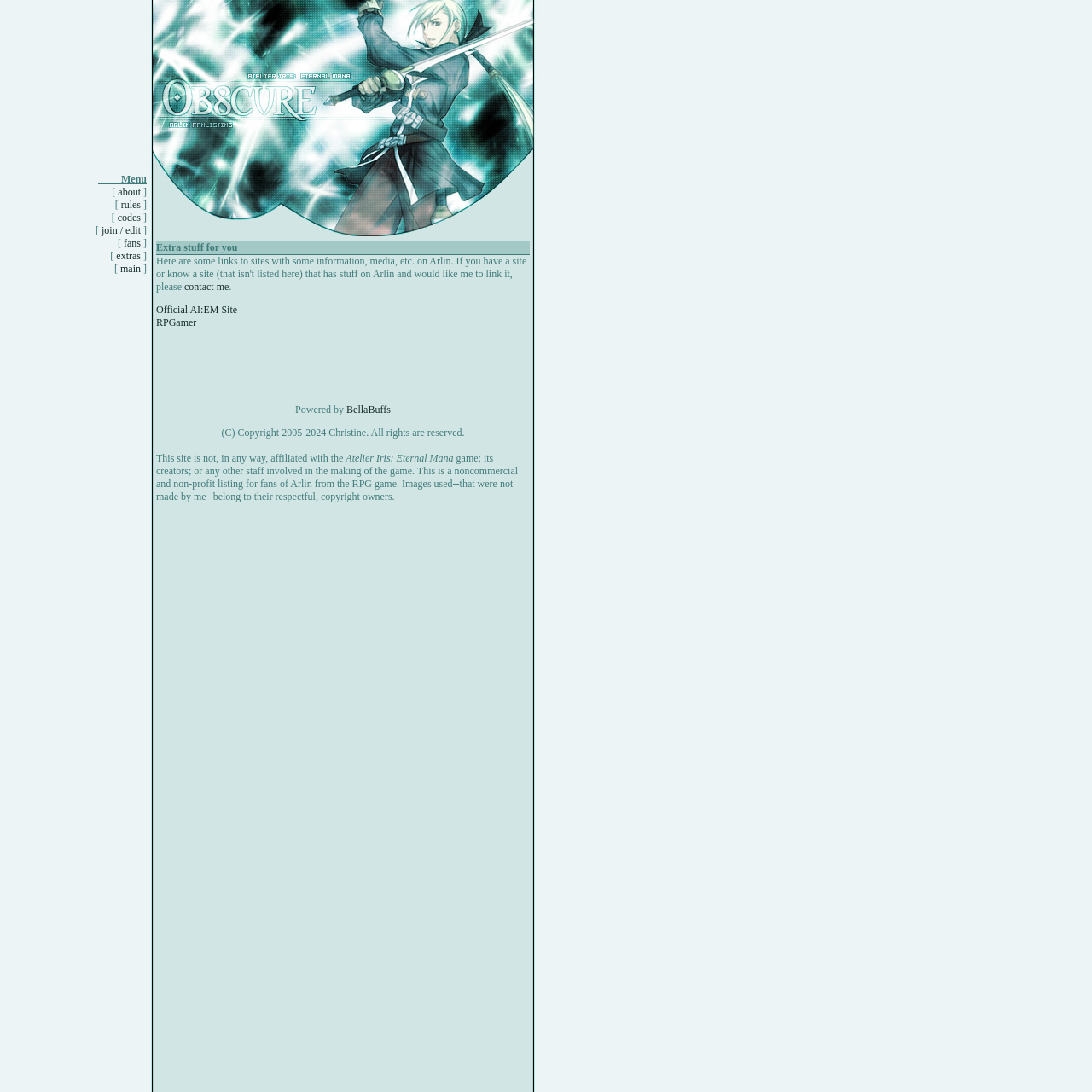Provide a single word or phrase answer to the question: 
What is the purpose of this website?

Arlin fanlisting